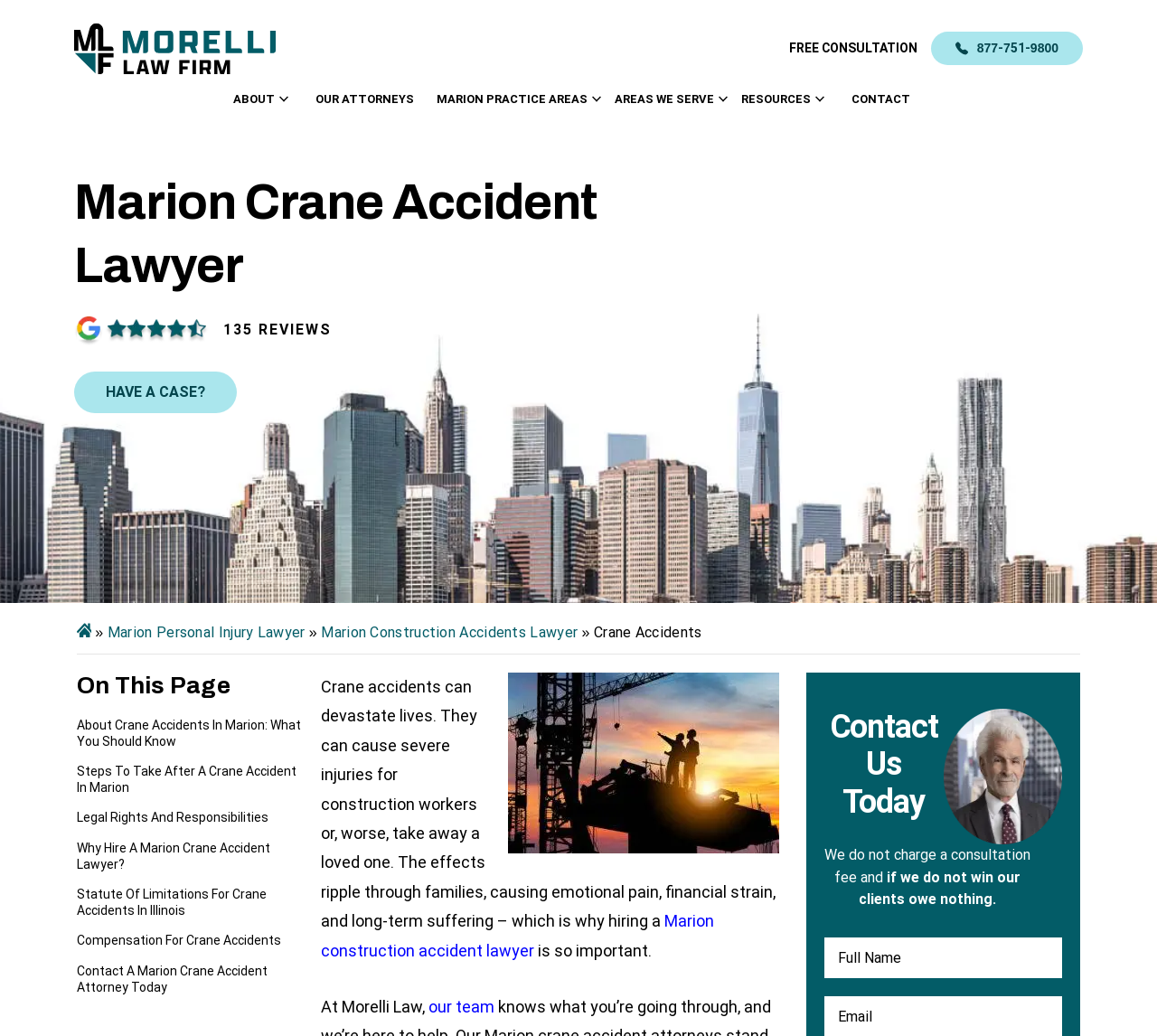Provide the bounding box coordinates for the UI element that is described by this text: "Marion construction accident lawyer". The coordinates should be in the form of four float numbers between 0 and 1: [left, top, right, bottom].

[0.277, 0.88, 0.617, 0.926]